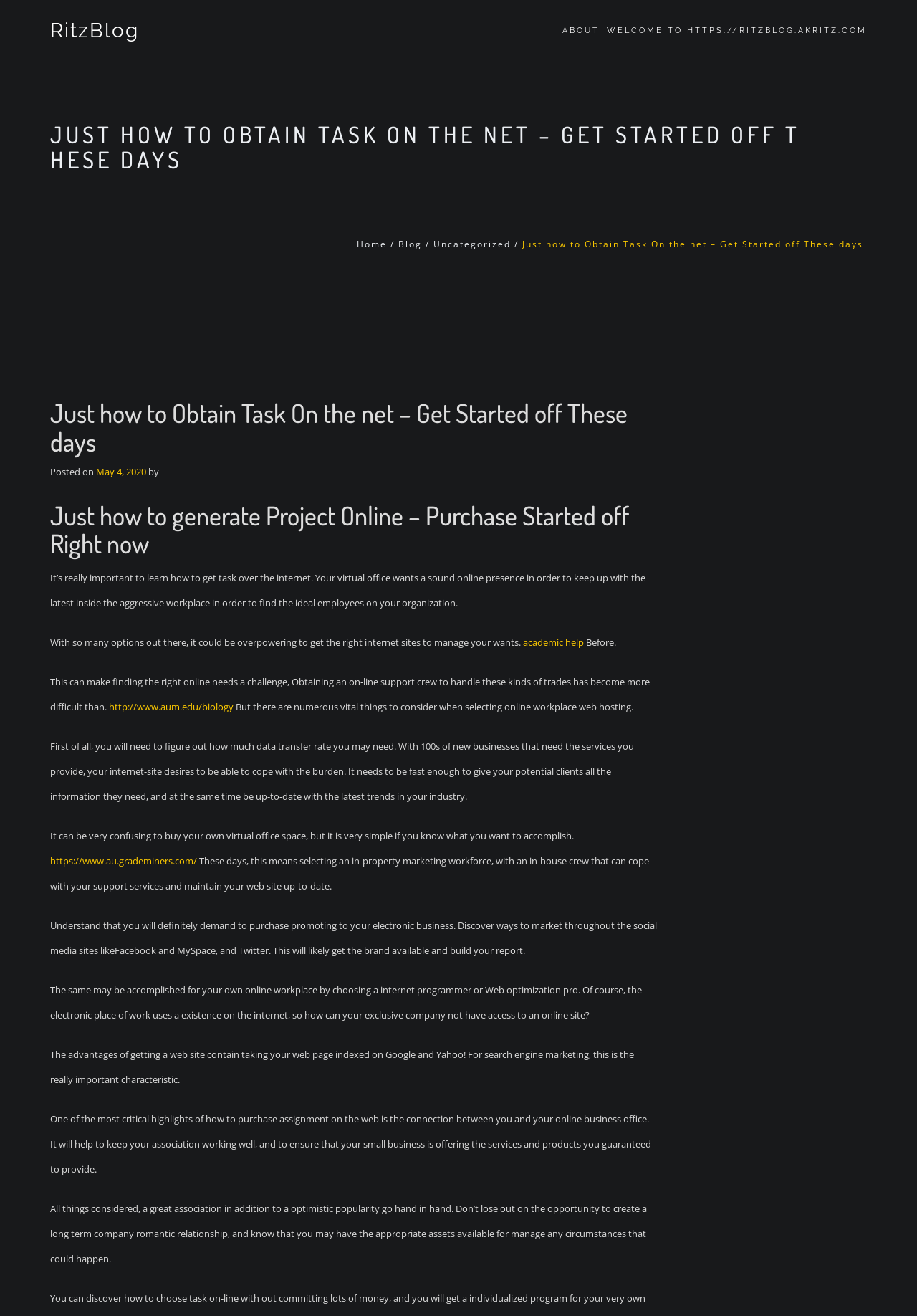What is the topic of the blog post?
Please provide a comprehensive answer based on the details in the screenshot.

The topic of the blog post can be inferred from the heading 'Just how to Obtain Task On the net – Get Started off These days' which is a subheading of the main heading 'RitzBlog'.